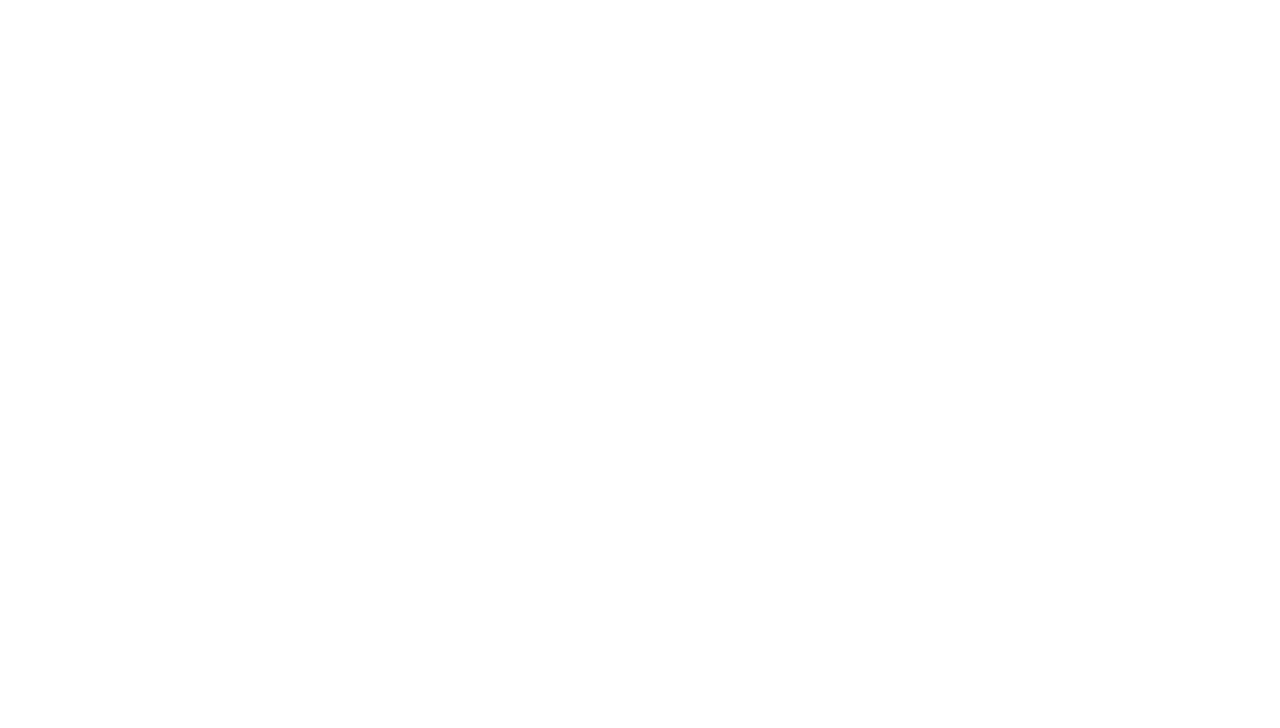What is the main topic of this webpage?
Examine the image and give a concise answer in one word or a short phrase.

iPhone case review